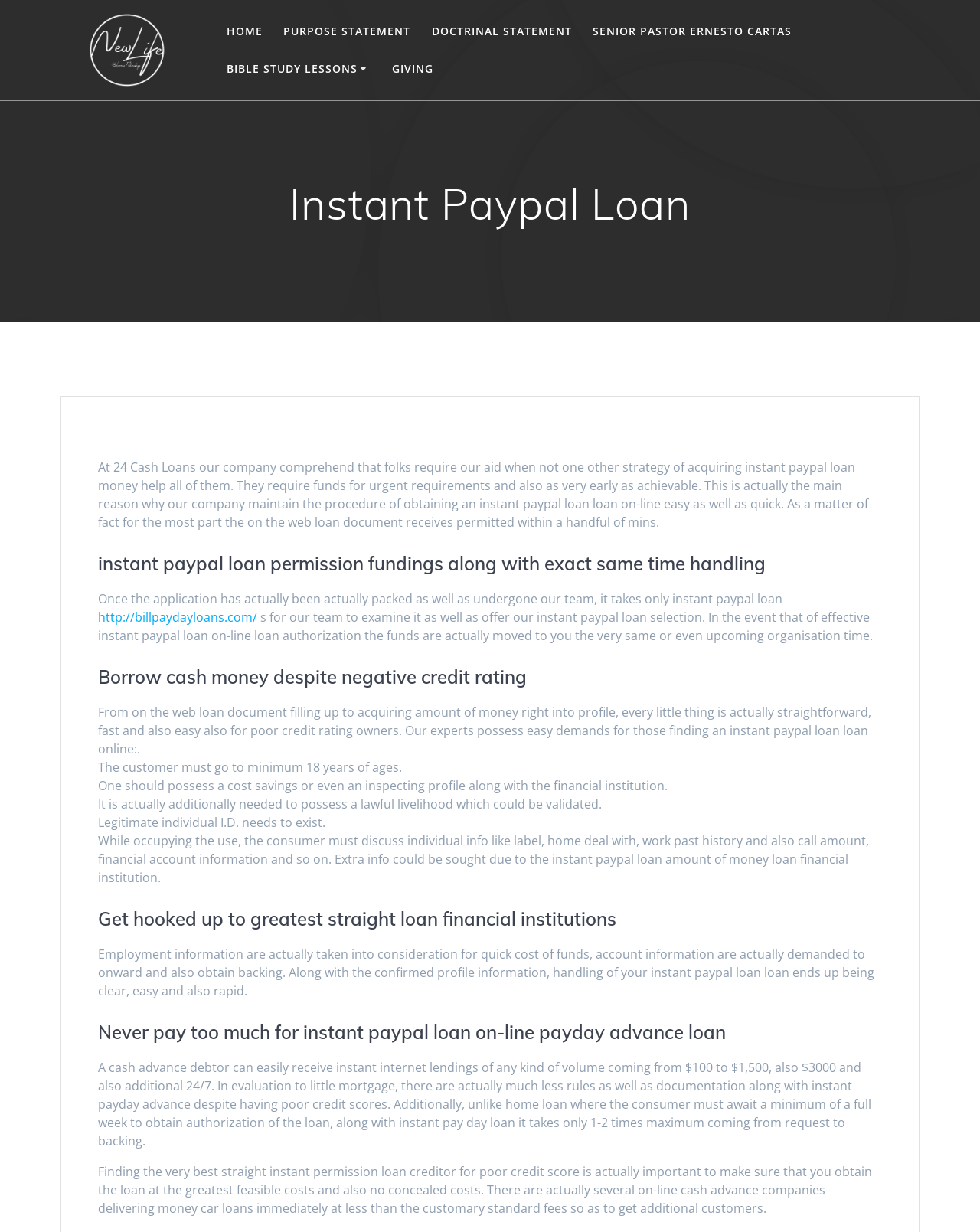Determine the bounding box coordinates of the region to click in order to accomplish the following instruction: "Click http://billpaydayloans.com/". Provide the coordinates as four float numbers between 0 and 1, specifically [left, top, right, bottom].

[0.1, 0.494, 0.262, 0.508]